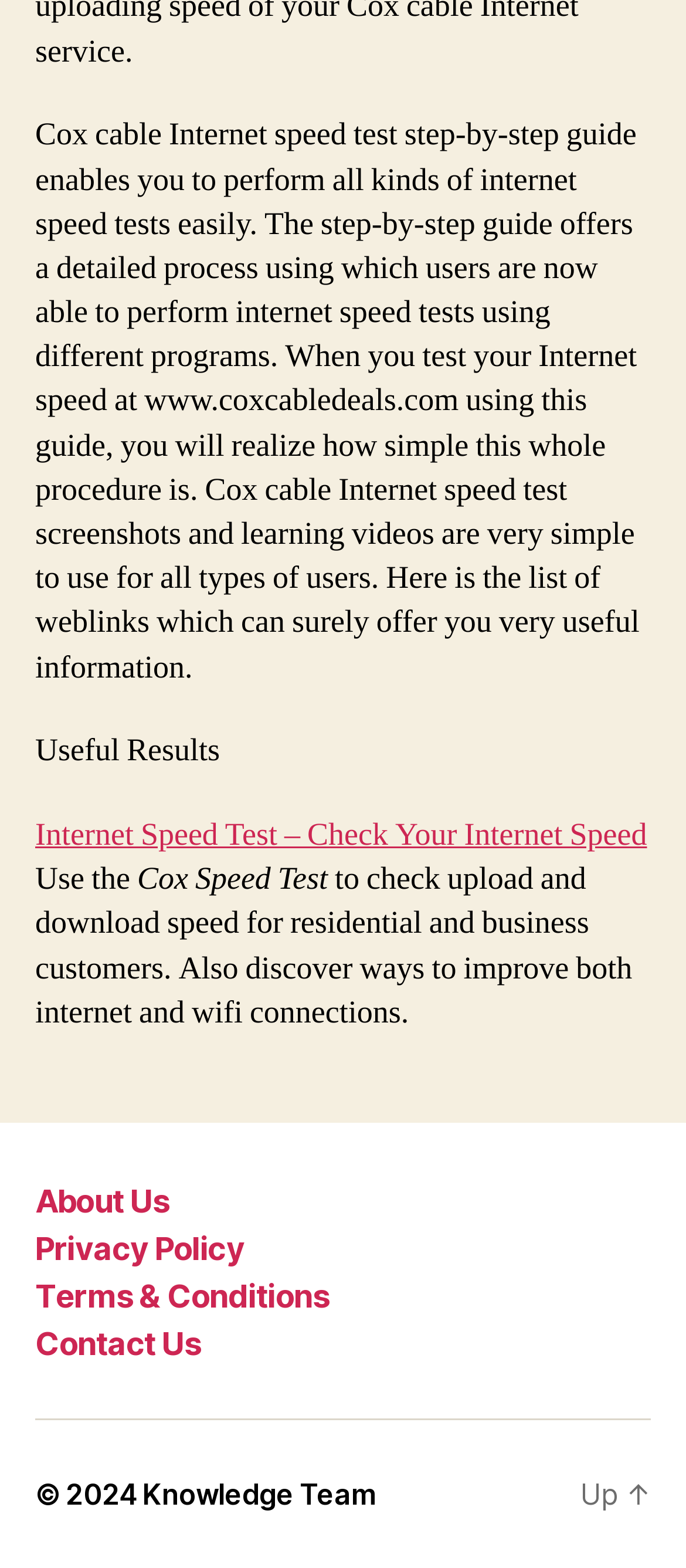What is the name of the team that provides knowledge?
Use the image to give a comprehensive and detailed response to the question.

The name of the team that provides knowledge is the Knowledge Team, as mentioned in the link at the bottom of the webpage.